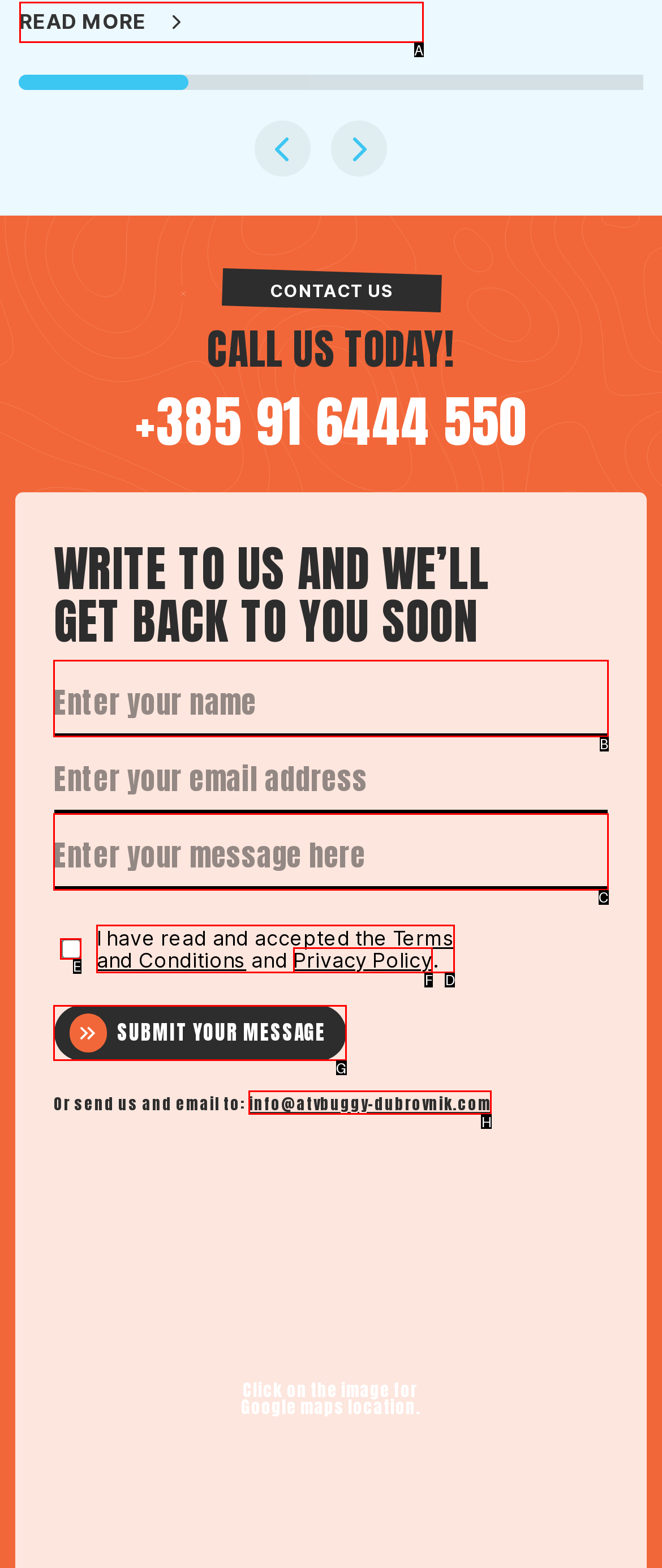Decide which letter you need to select to fulfill the task: Enter your name in the textbox
Answer with the letter that matches the correct option directly.

B